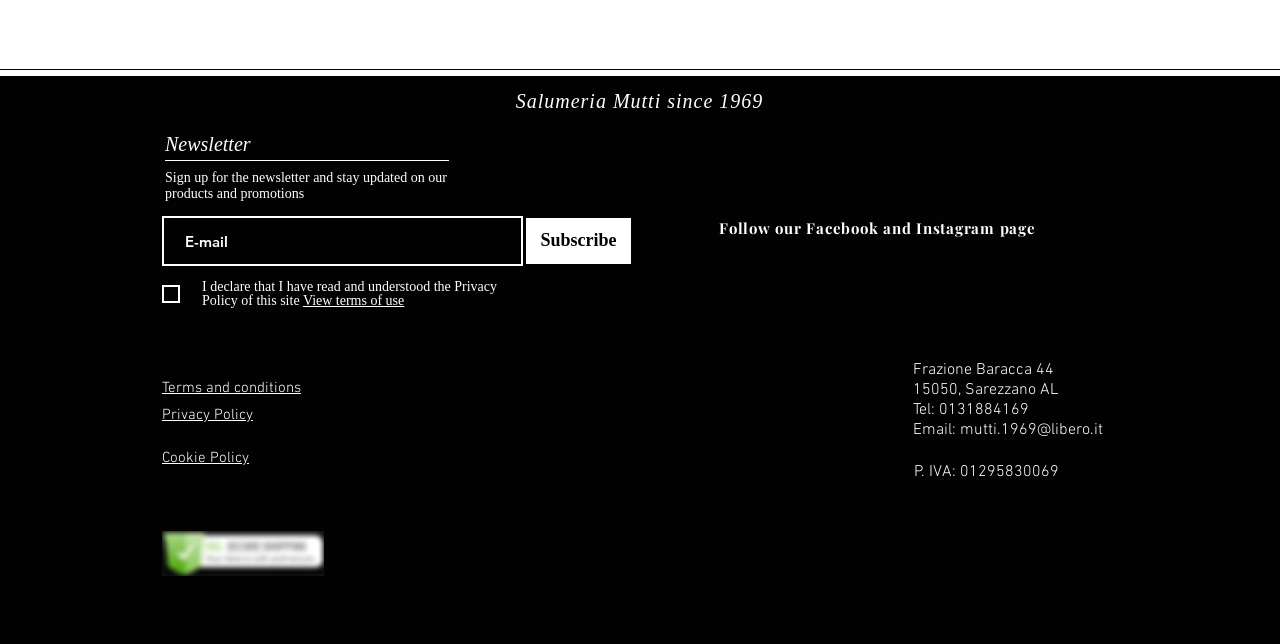Mark the bounding box of the element that matches the following description: "Cookie Policy".

[0.127, 0.697, 0.195, 0.725]